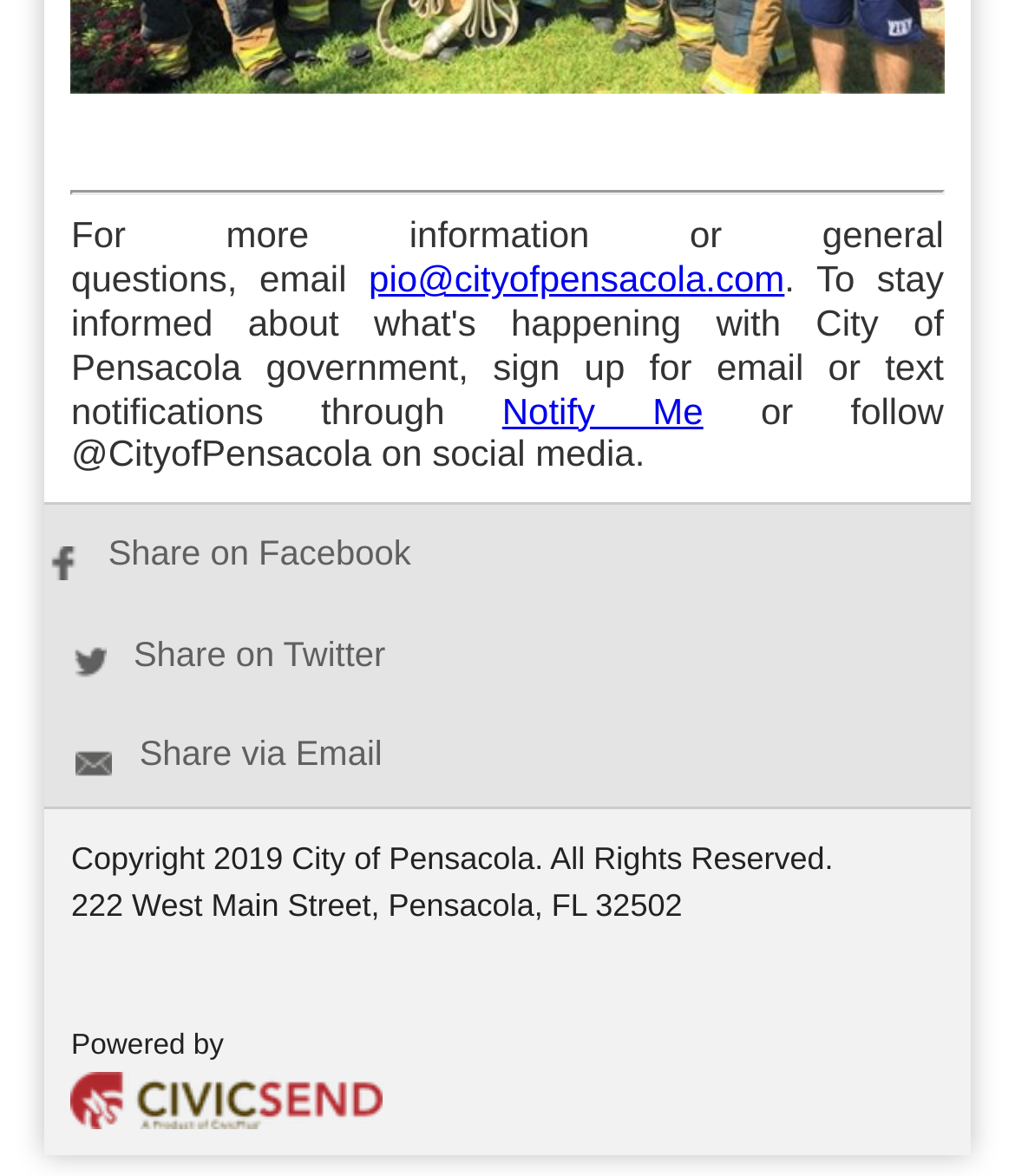Refer to the screenshot and give an in-depth answer to this question: What is the year of copyright for the City of Pensacola?

The year of copyright can be found in the second table cell of the second table row, which contains the text 'Copyright 2019 City of Pensacola. All Rights Reserved. 222 West Main Street, Pensacola, FL 32502'.